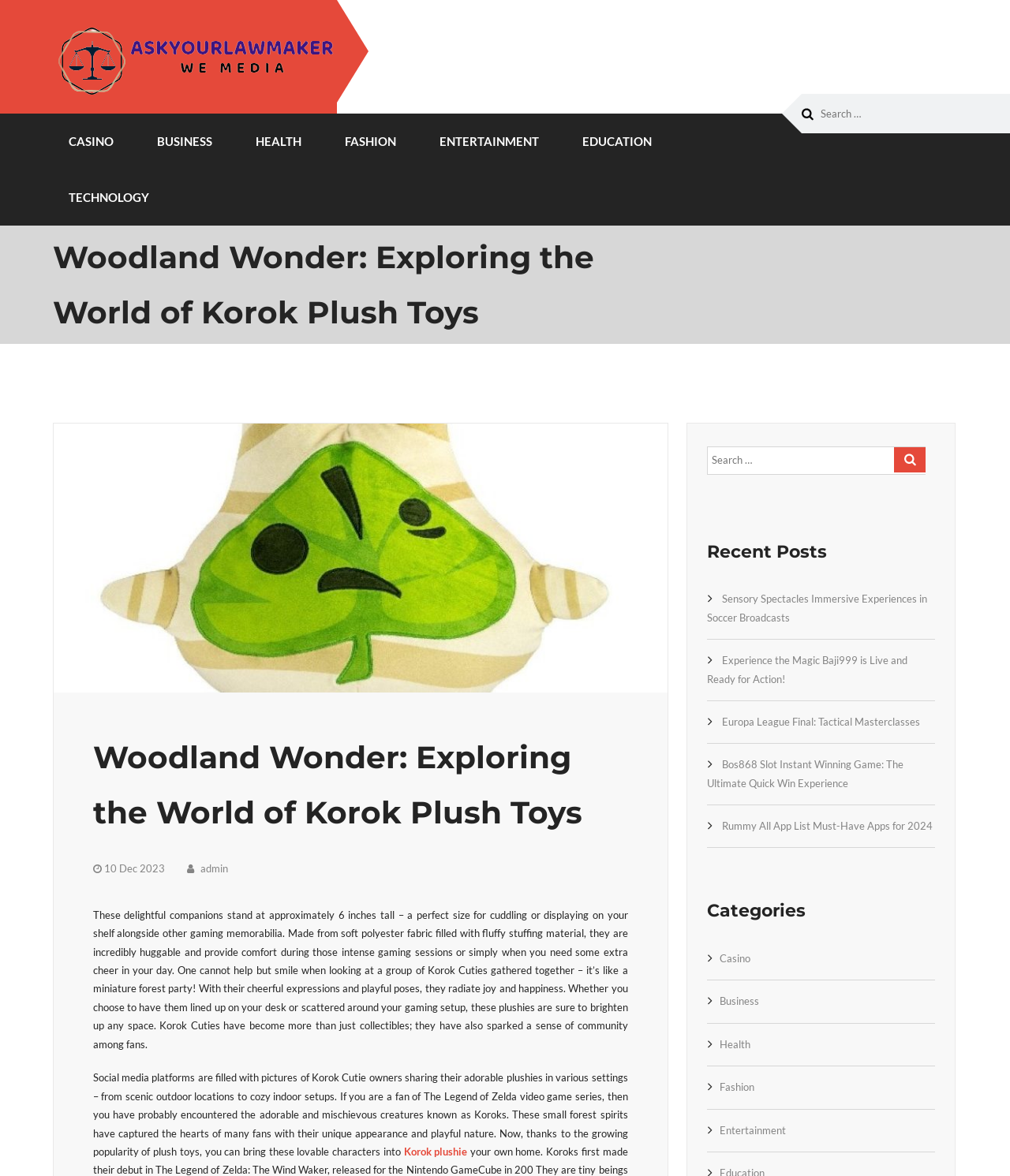Determine the bounding box coordinates for the UI element matching this description: "Business".

[0.14, 0.097, 0.214, 0.144]